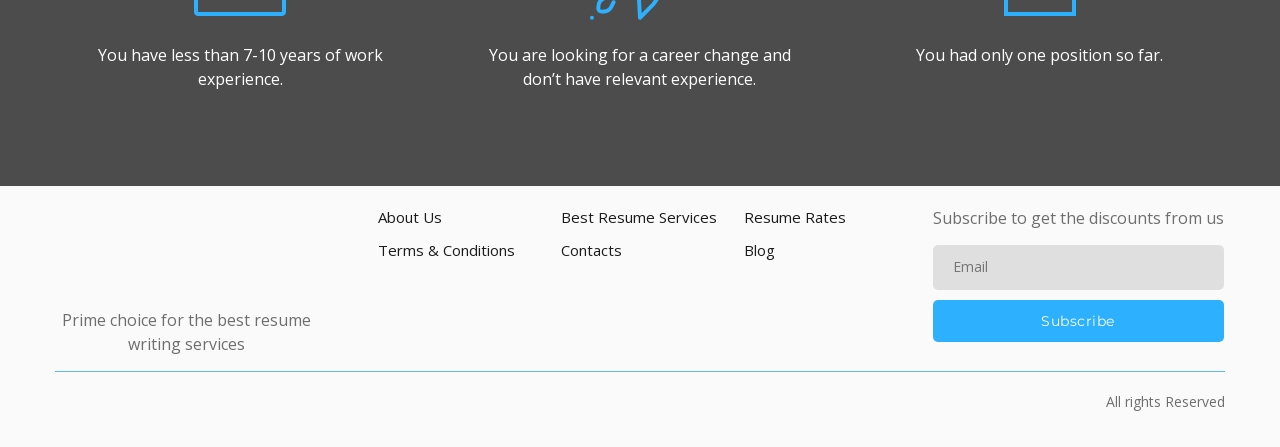Please analyze the image and give a detailed answer to the question:
What is the purpose of the textbox?

The textbox is accompanied by a static text 'Subscribe to get the discounts from us' and a button 'Subscribe', indicating that the purpose of the textbox is to allow users to subscribe and receive discounts from the website.